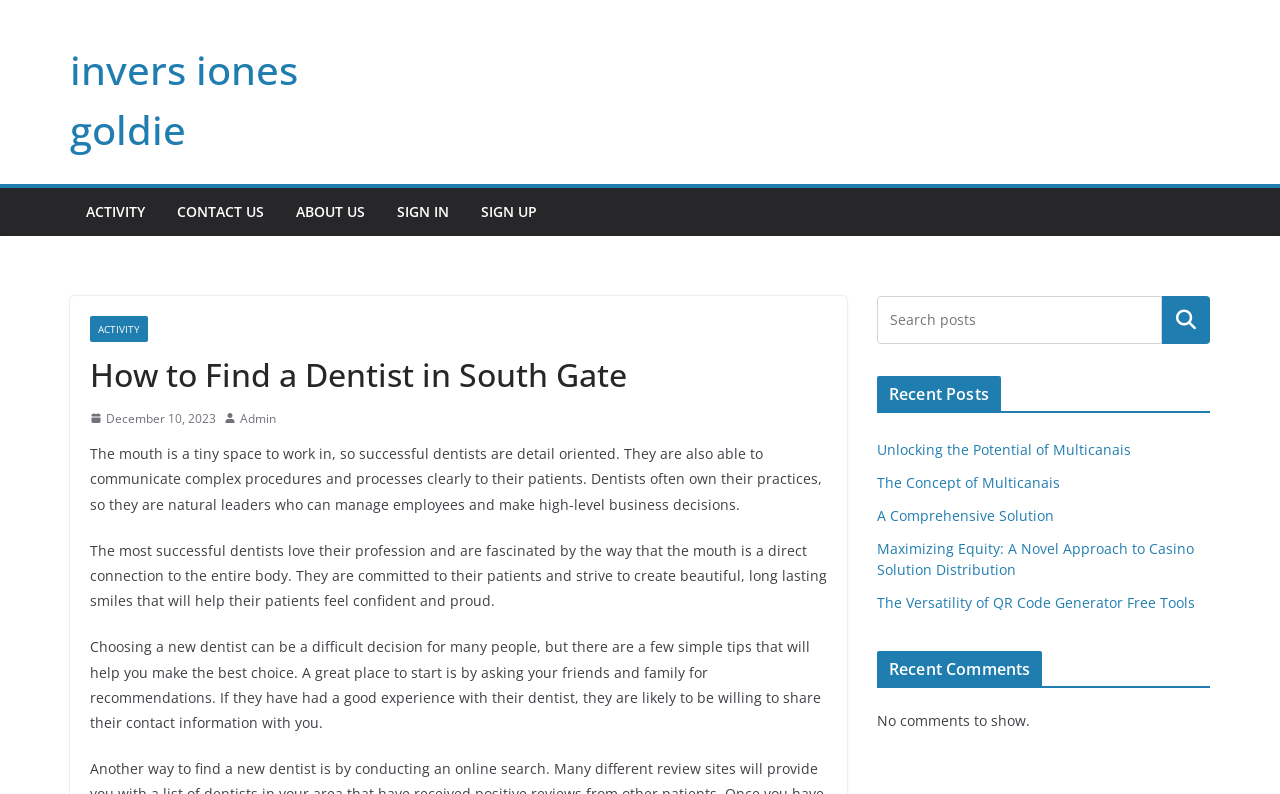Find the bounding box coordinates for the UI element whose description is: "Unlocking the Potential of Multicanais". The coordinates should be four float numbers between 0 and 1, in the format [left, top, right, bottom].

[0.685, 0.554, 0.884, 0.578]